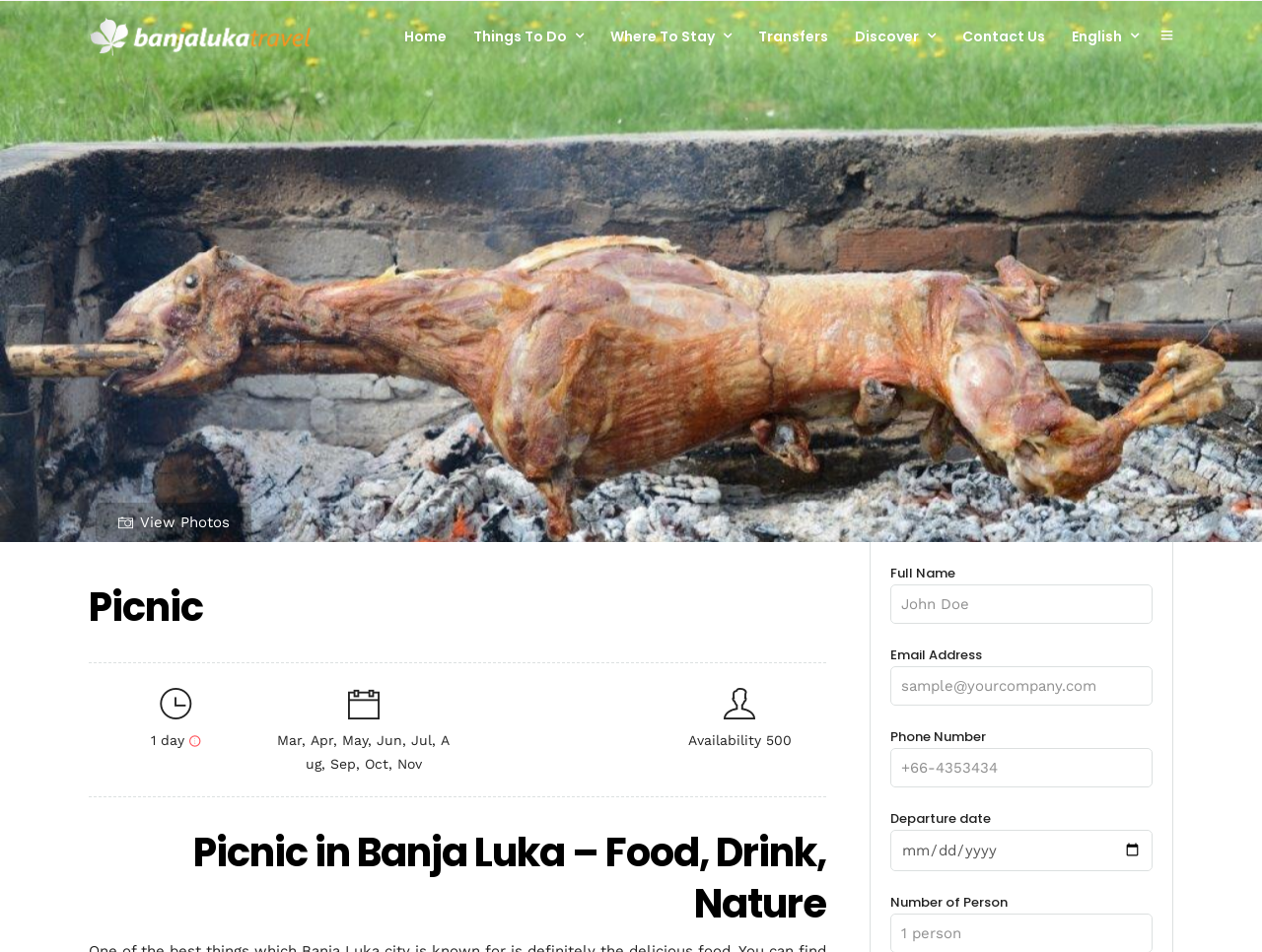What is the purpose of the 'Departure date' field?
Please craft a detailed and exhaustive response to the question.

The 'Departure date' field is a date picker that allows users to select a date for their picnic. This is likely used to book or reserve a spot for the picnic on a specific date.